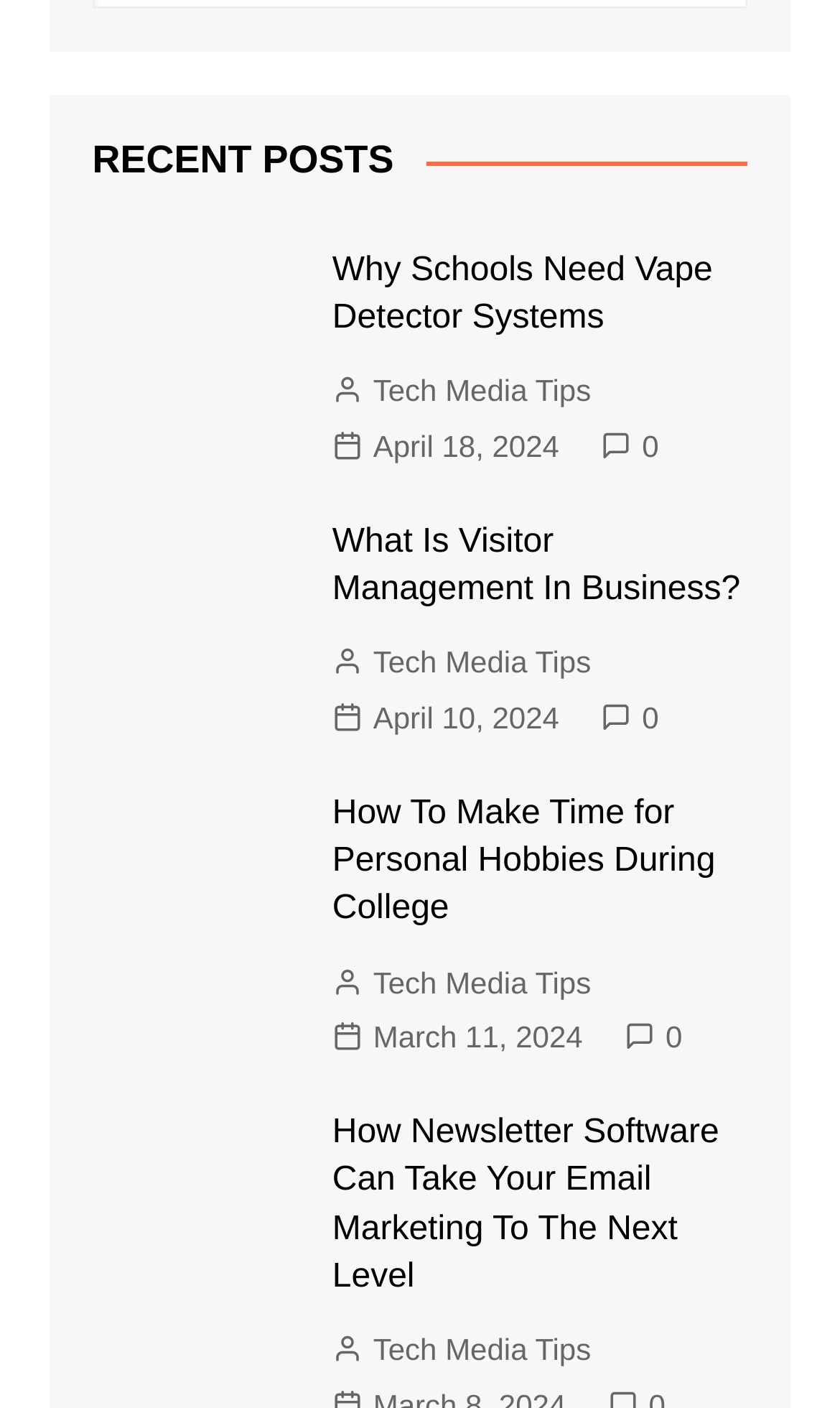Could you locate the bounding box coordinates for the section that should be clicked to accomplish this task: "Read the article about vape detector systems".

[0.396, 0.175, 0.89, 0.244]